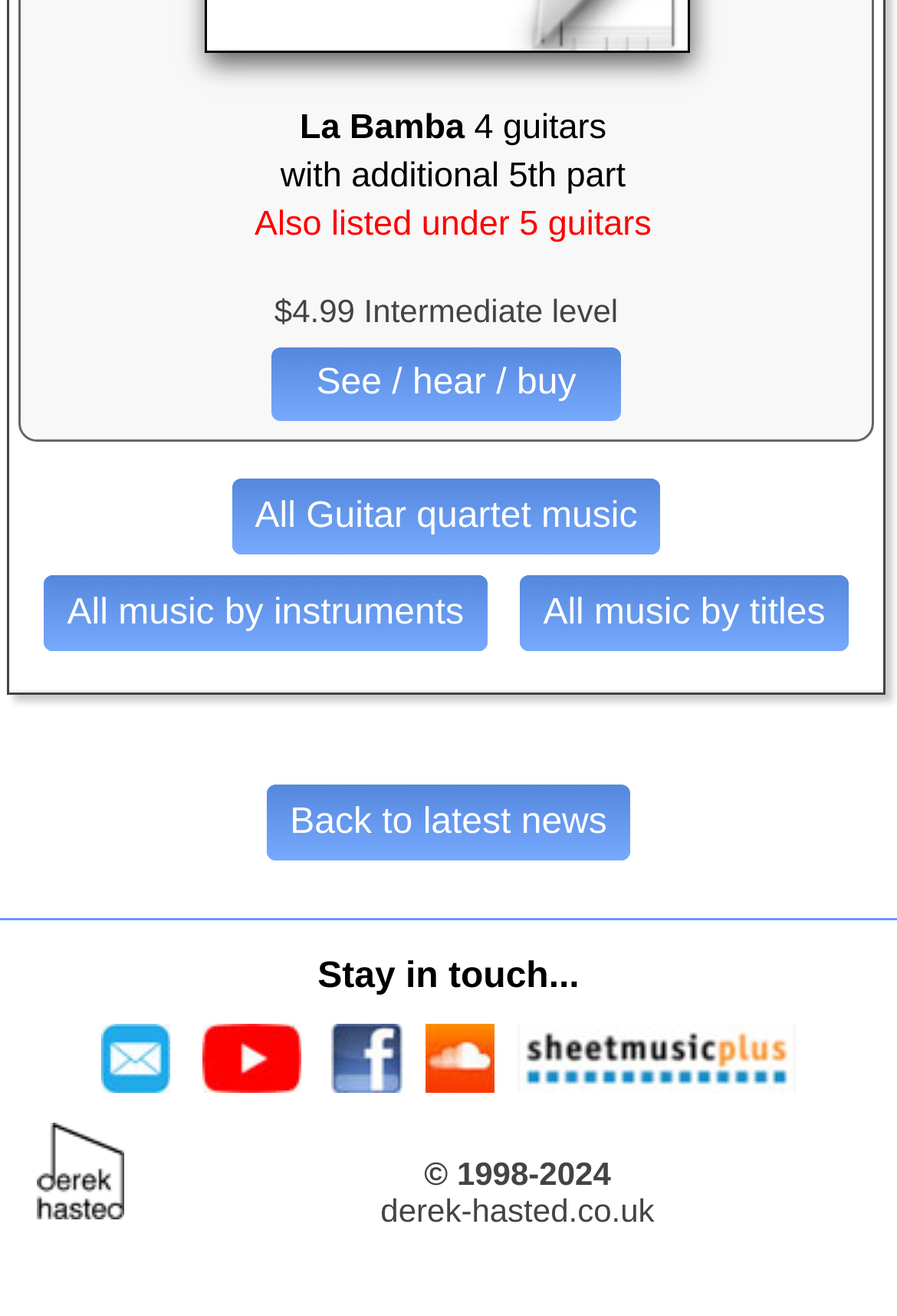Locate the bounding box coordinates of the element that should be clicked to execute the following instruction: "View guitar quartet music".

[0.259, 0.364, 0.736, 0.421]